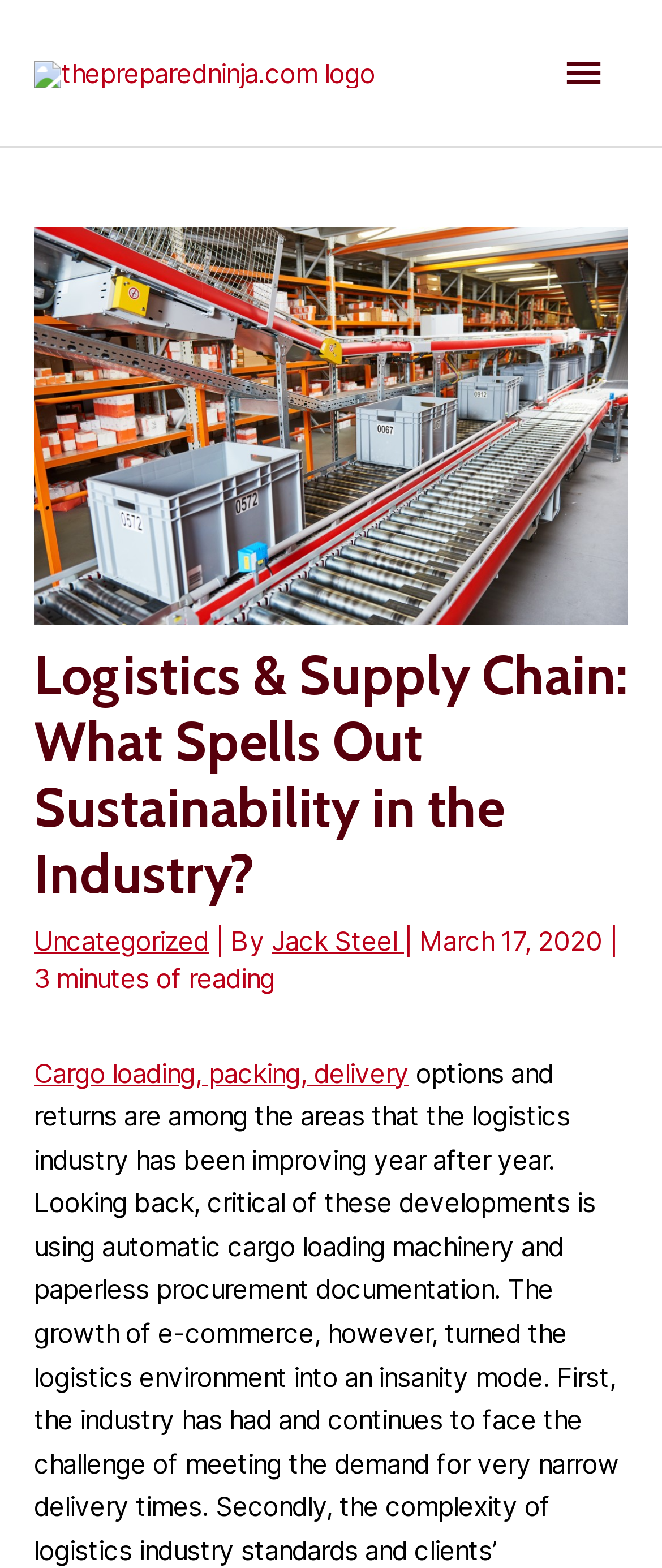Using the information in the image, could you please answer the following question in detail:
How long does it take to read the article?

The estimated reading time of the article is located below the main heading, with a static text element containing the text '3 minutes of reading'. This indicates that it would take approximately 3 minutes to read the entire article.